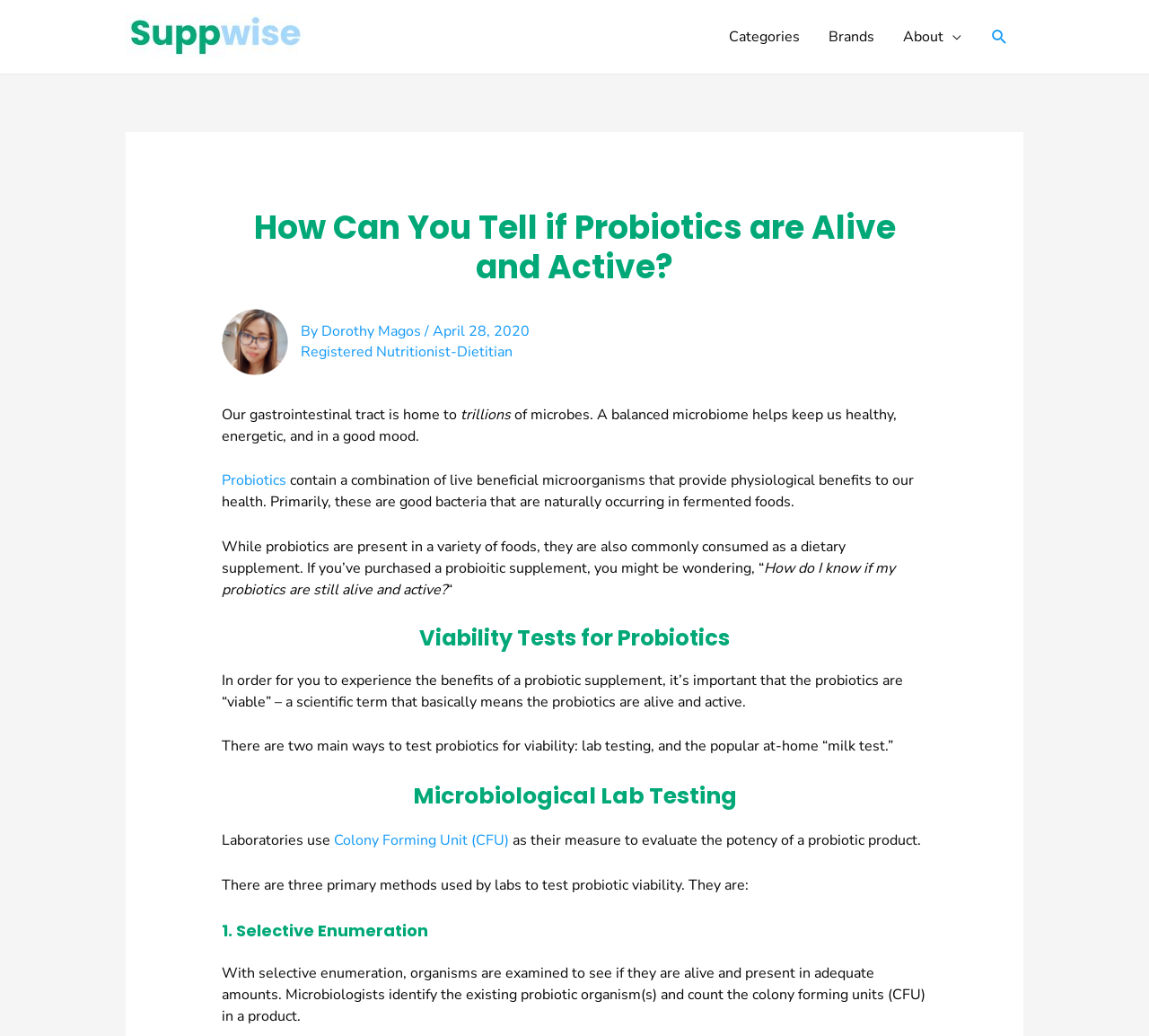What is the purpose of probiotics?
Please provide a detailed and comprehensive answer to the question.

According to the webpage, probiotics contain a combination of live beneficial microorganisms that provide physiological benefits to our health, primarily good bacteria that are naturally occurring in fermented foods.